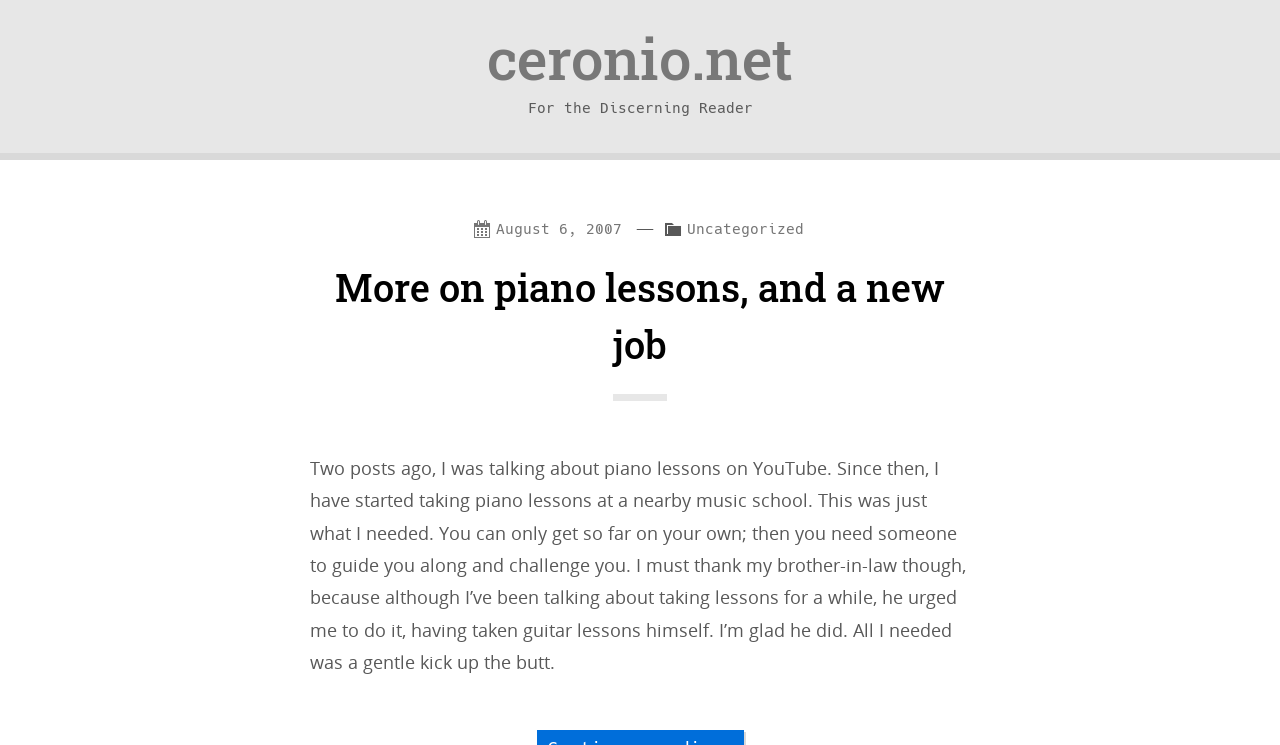Look at the image and give a detailed response to the following question: Who encouraged the author to take piano lessons?

The person who encouraged the author to take piano lessons can be found in the static text element that contains the text 'I must thank my brother-in-law though, because although I’ve been talking about taking lessons for a while, he urged me to do it, having taken guitar lessons himself.'